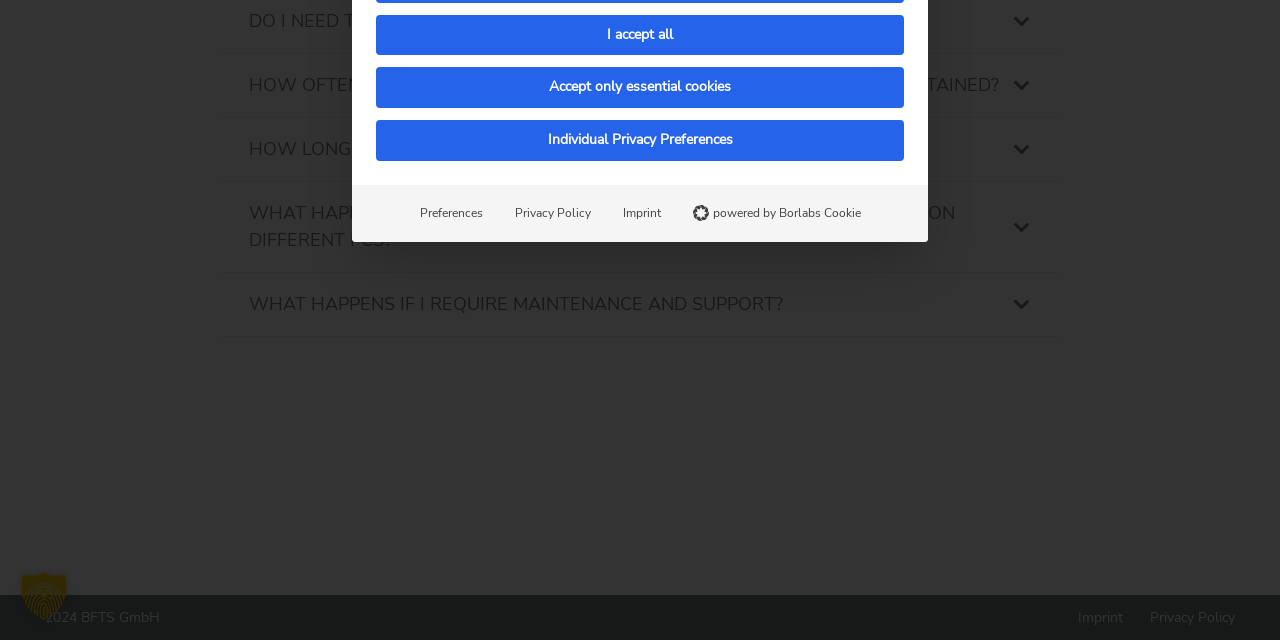Locate the bounding box of the UI element based on this description: "Individual Privacy Preferences". Provide four float numbers between 0 and 1 as [left, top, right, bottom].

[0.294, 0.188, 0.706, 0.252]